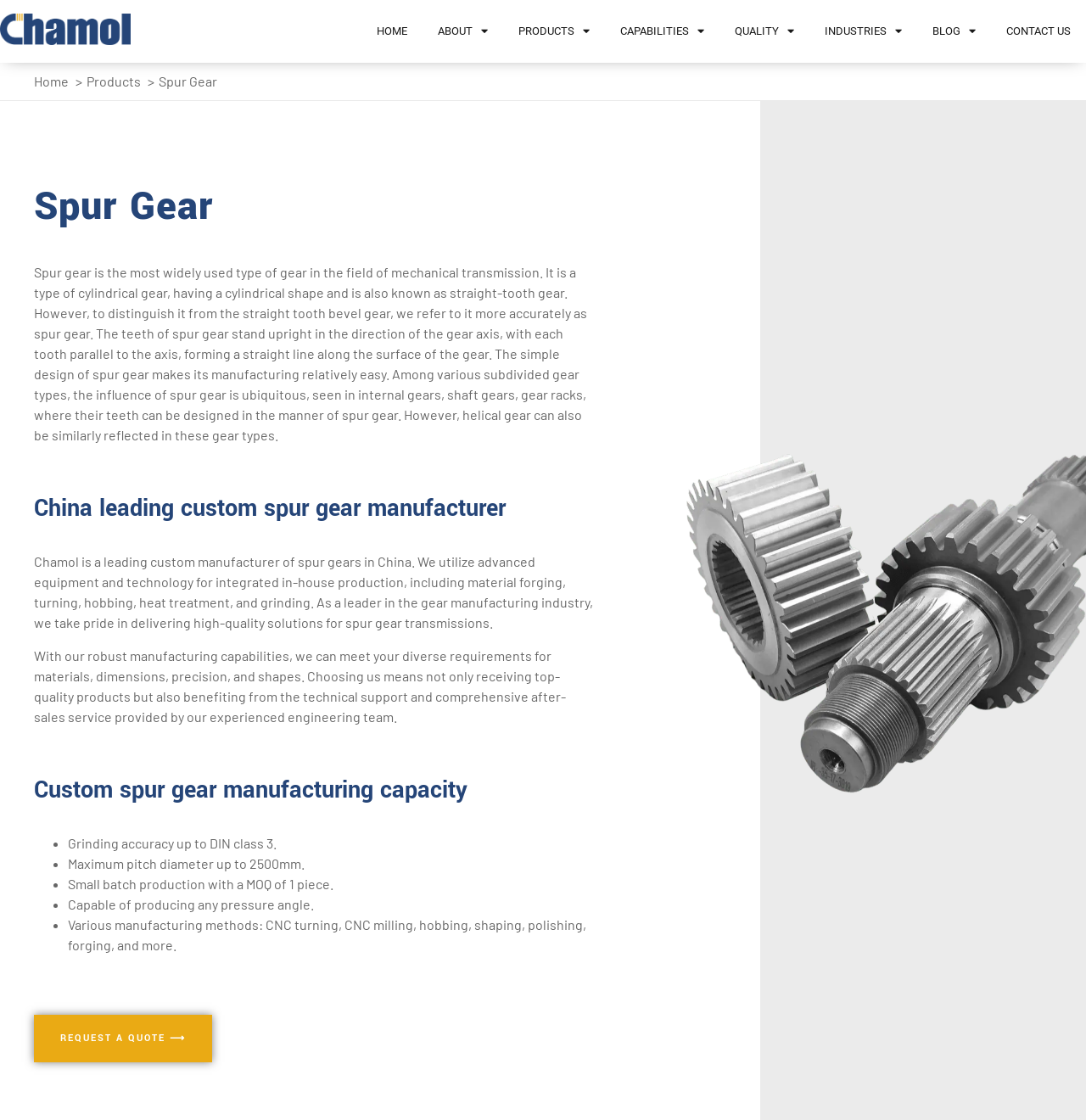Show the bounding box coordinates for the element that needs to be clicked to execute the following instruction: "Click the 'ABOUT' link". Provide the coordinates in the form of four float numbers between 0 and 1, i.e., [left, top, right, bottom].

[0.389, 0.0, 0.463, 0.056]